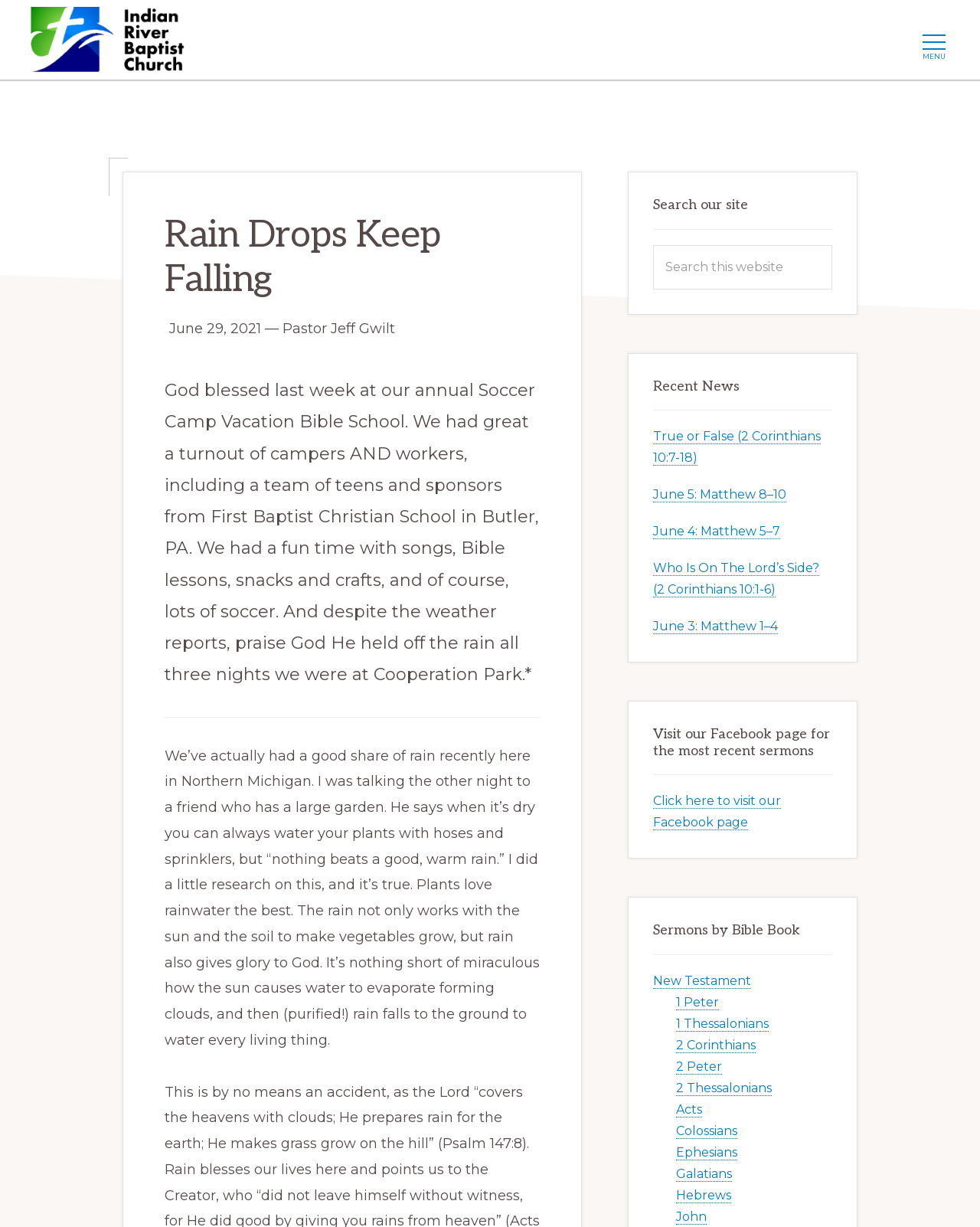Create an in-depth description of the webpage, covering main sections.

The webpage is titled "Rain Drops Keep Falling" and has a header section at the top with a heading element displaying the title. Below the header, there are three links to skip to primary navigation, main content, and primary sidebar.

The main content section is divided into two columns. The left column contains a header with the title "Rain Drops Keep Falling" and a time element displaying the date "June 29, 2021". Below the header, there is a paragraph of text describing a Soccer Camp Vacation Bible School event, followed by another paragraph discussing the benefits of rain for plants.

In the right column, there is a primary sidebar with several sections. The top section is a search bar with a heading "Search our site" and a search box. Below the search bar, there is a section titled "Recent News" with five links to news articles. Next, there is a section titled "Visit our Facebook page for the most recent sermons" with a link to the Facebook page. The sidebar also contains a section titled "Sermons by Bible Book" with nine links to different Bible books.

At the bottom of the page, there is a footer section with several elements. On the left side, there is an image of the Indian River Baptist Church, followed by a heading "Footer" and the church's address. On the right side, there is a section titled "Keep In Touch" with links to email, Facebook, and RSS. Below this section, there is a secondary navigation menu with links to various pages, including "ABOUT US", "HOW TO FIND US", and "SERMONS".

Throughout the page, there are several images, including icons for email, Facebook, and RSS, as well as a logo for the Indian River Baptist Church.